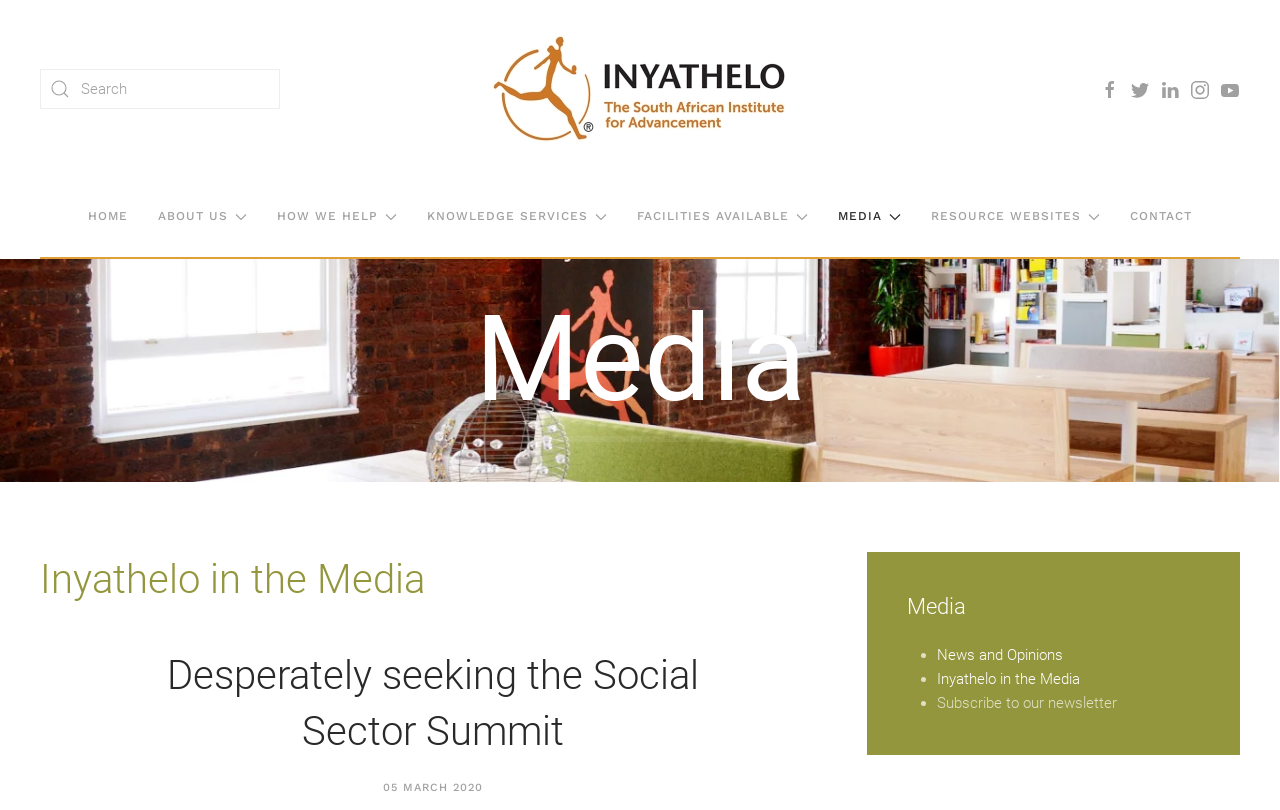What is the purpose of the search box?
Provide an in-depth and detailed answer to the question.

The search box is located at the top-right corner of the webpage, and its purpose is to allow users to search for specific content within the website.